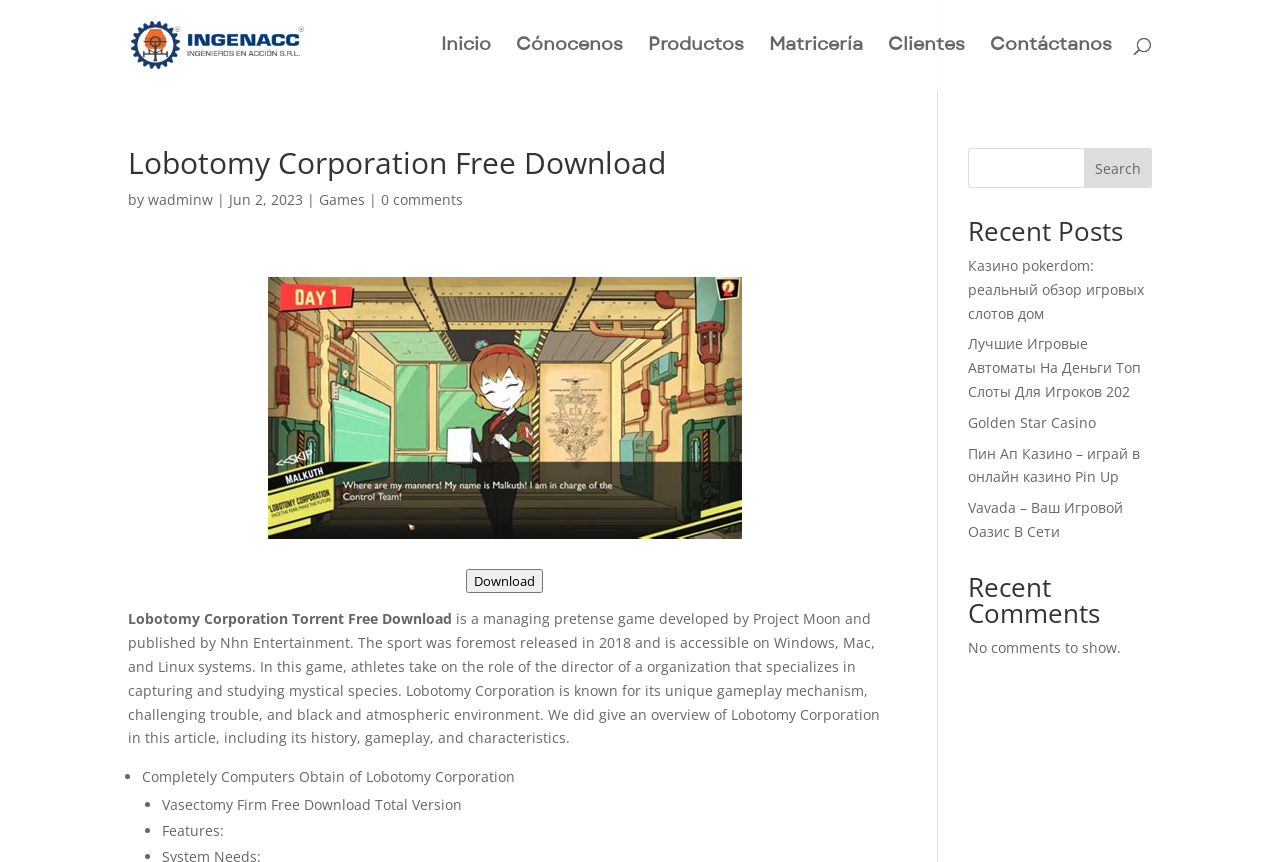Based on the provided description, "Download", find the bounding box of the corresponding UI element in the screenshot.

[0.364, 0.661, 0.425, 0.688]